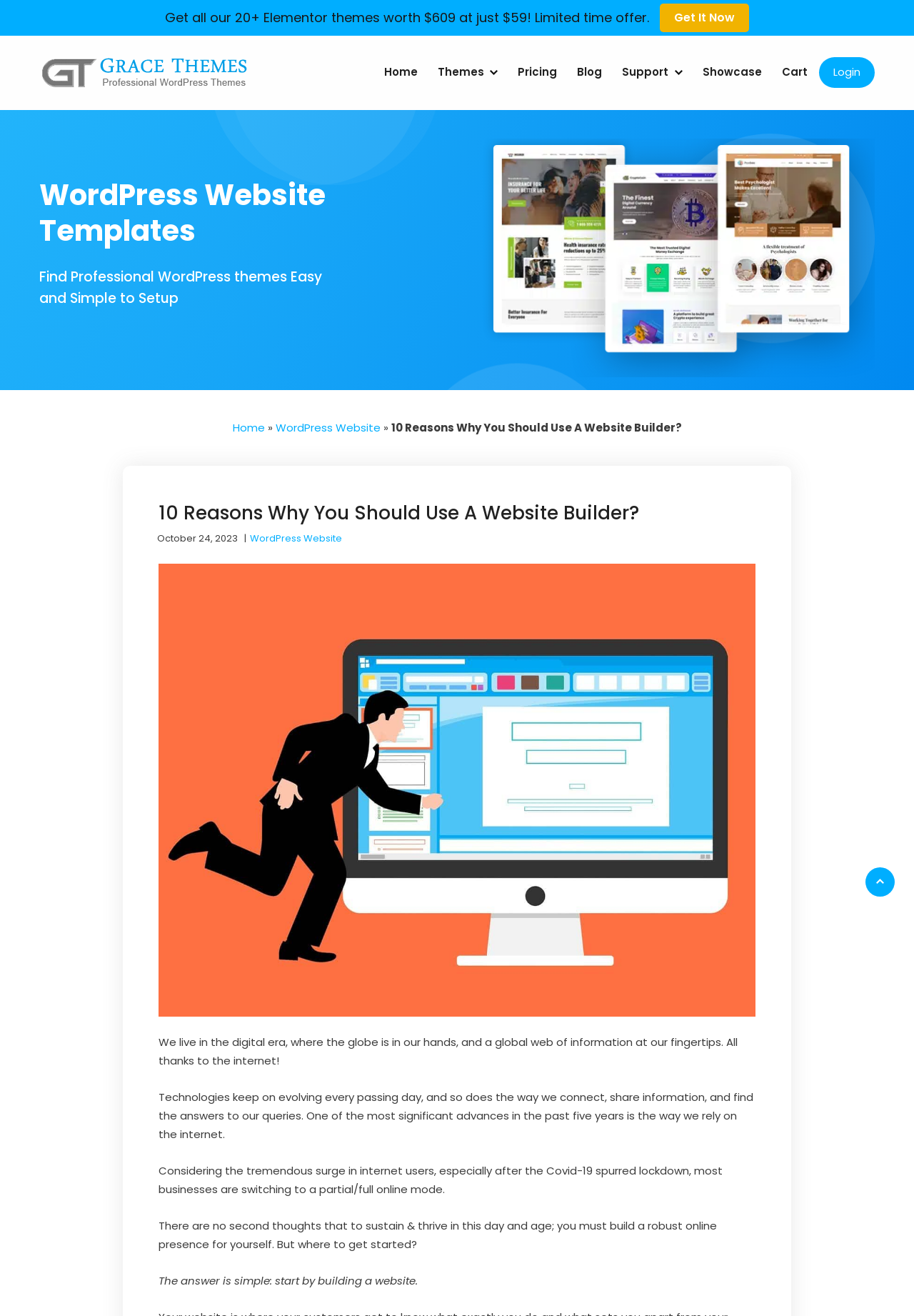Identify the bounding box coordinates of the area you need to click to perform the following instruction: "View MORE options".

None